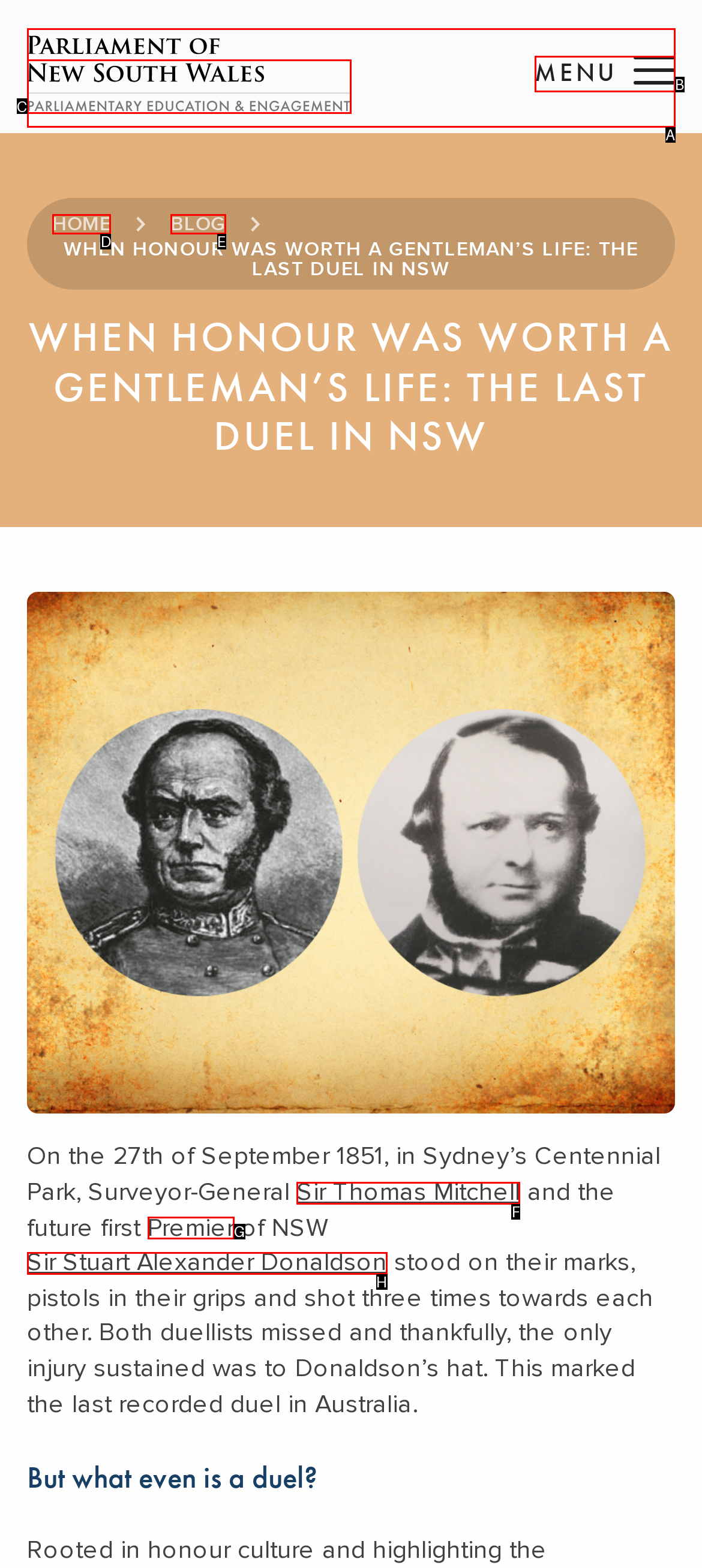Select the letter of the UI element you need to click to complete this task: Learn more about Sir Thomas Mitchell.

F